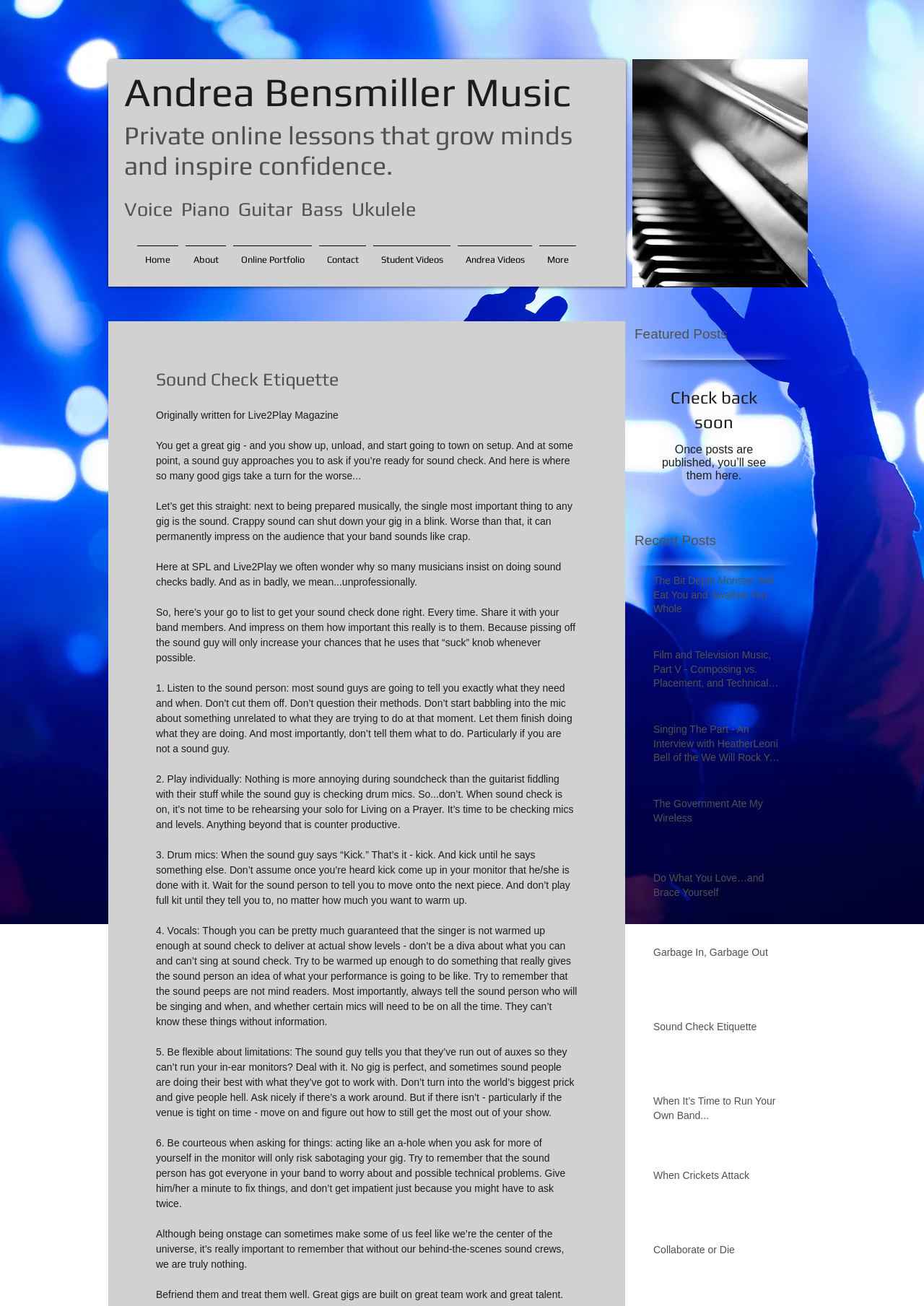Determine the bounding box coordinates in the format (top-left x, top-left y, bottom-right x, bottom-right y). Ensure all values are floating point numbers between 0 and 1. Identify the bounding box of the UI element described by: hiring a professional

None